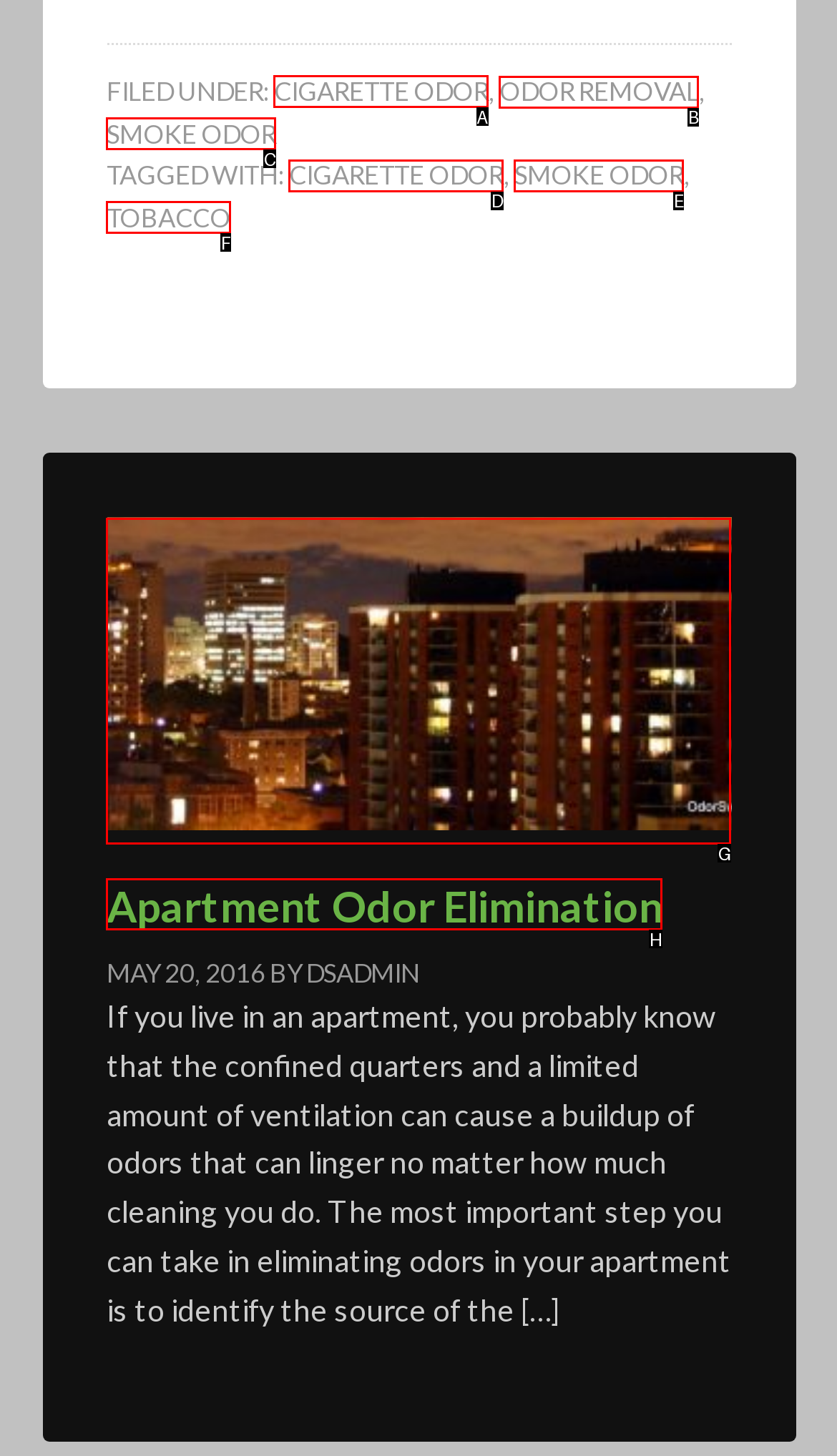Identify the HTML element you need to click to achieve the task: click on the link to CIGARETTE ODOR. Respond with the corresponding letter of the option.

A